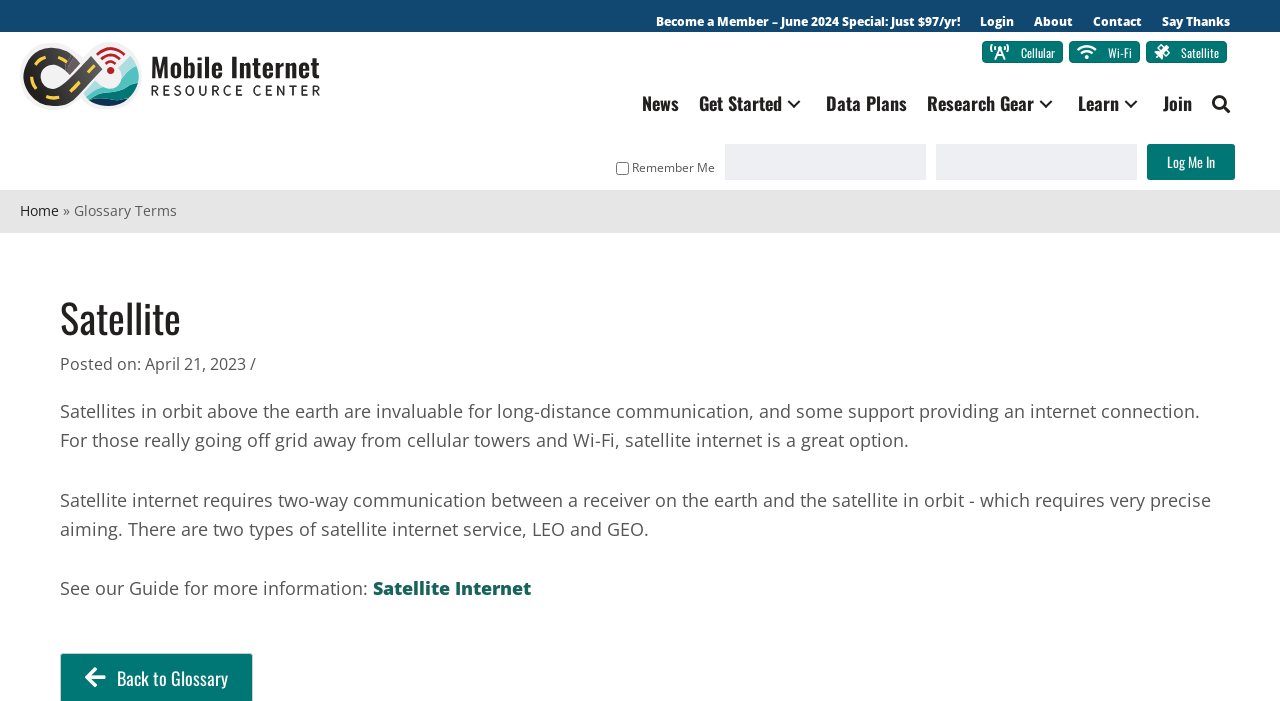Locate the bounding box coordinates of the element that should be clicked to fulfill the instruction: "Click on the 'Become a Member' link".

[0.505, 0.021, 0.758, 0.042]